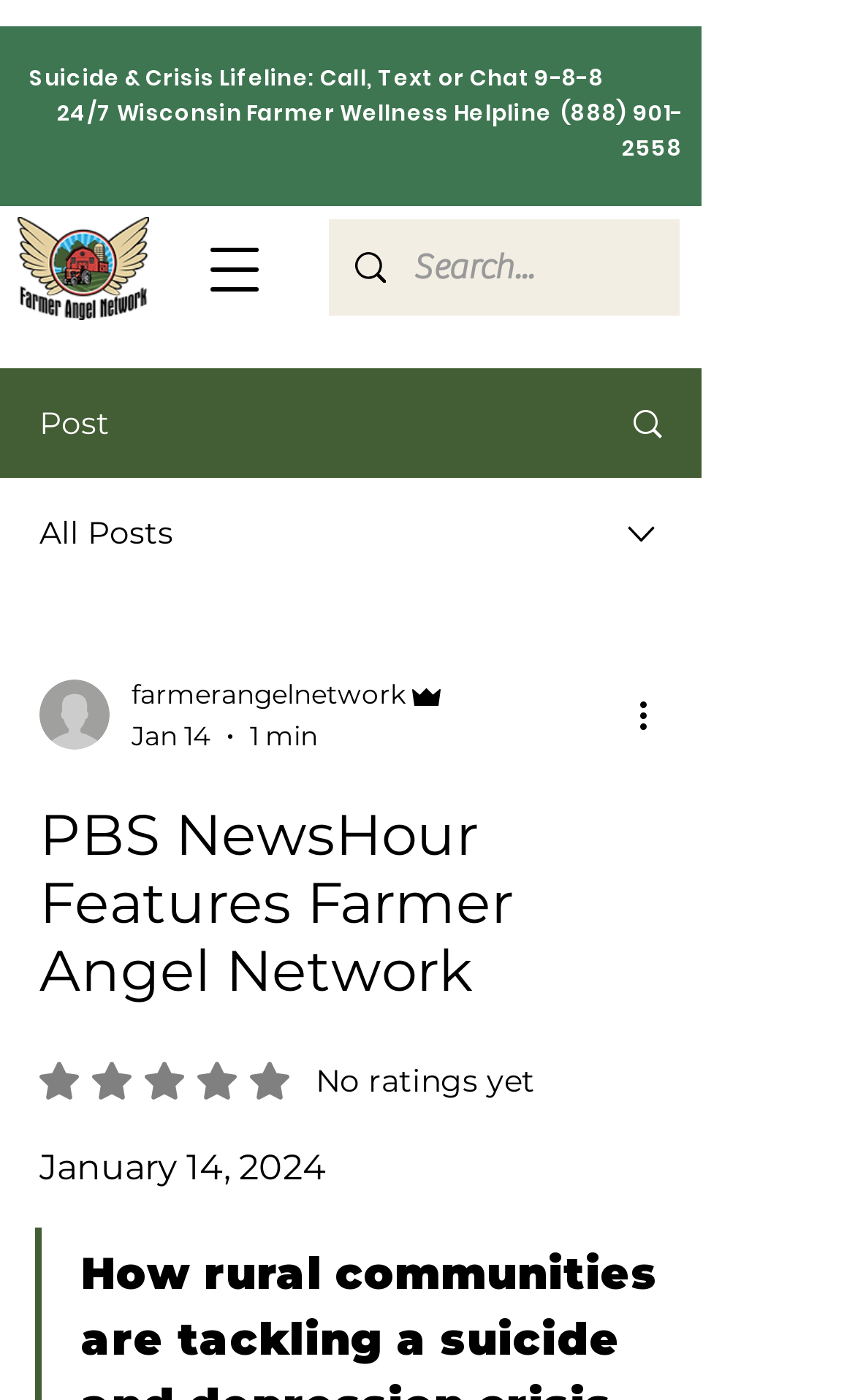Please provide the bounding box coordinates for the element that needs to be clicked to perform the following instruction: "Read the article 'P70m “super” health center stalled'". The coordinates should be given as four float numbers between 0 and 1, i.e., [left, top, right, bottom].

None